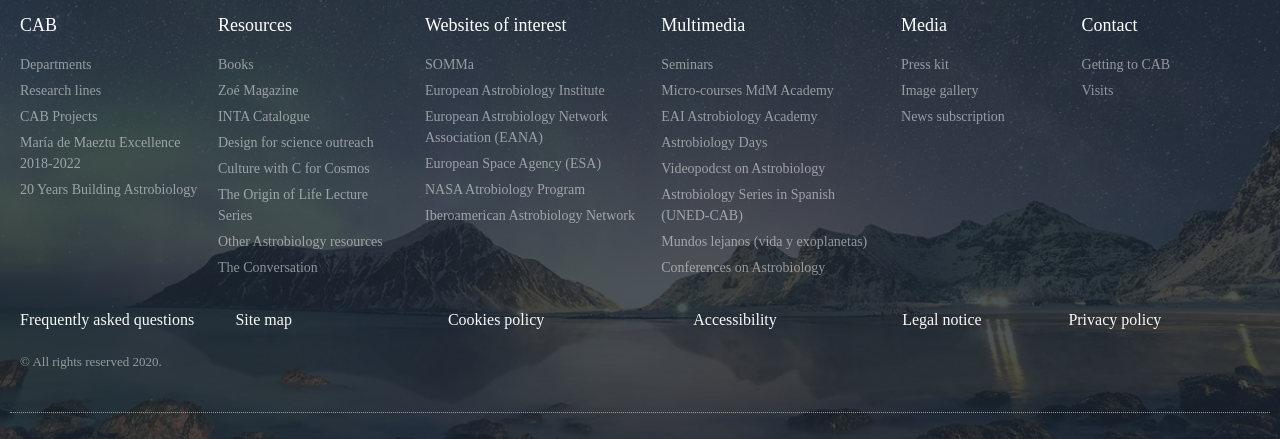Provide a one-word or short-phrase response to the question:
How many links are under the 'Resources' heading?

9